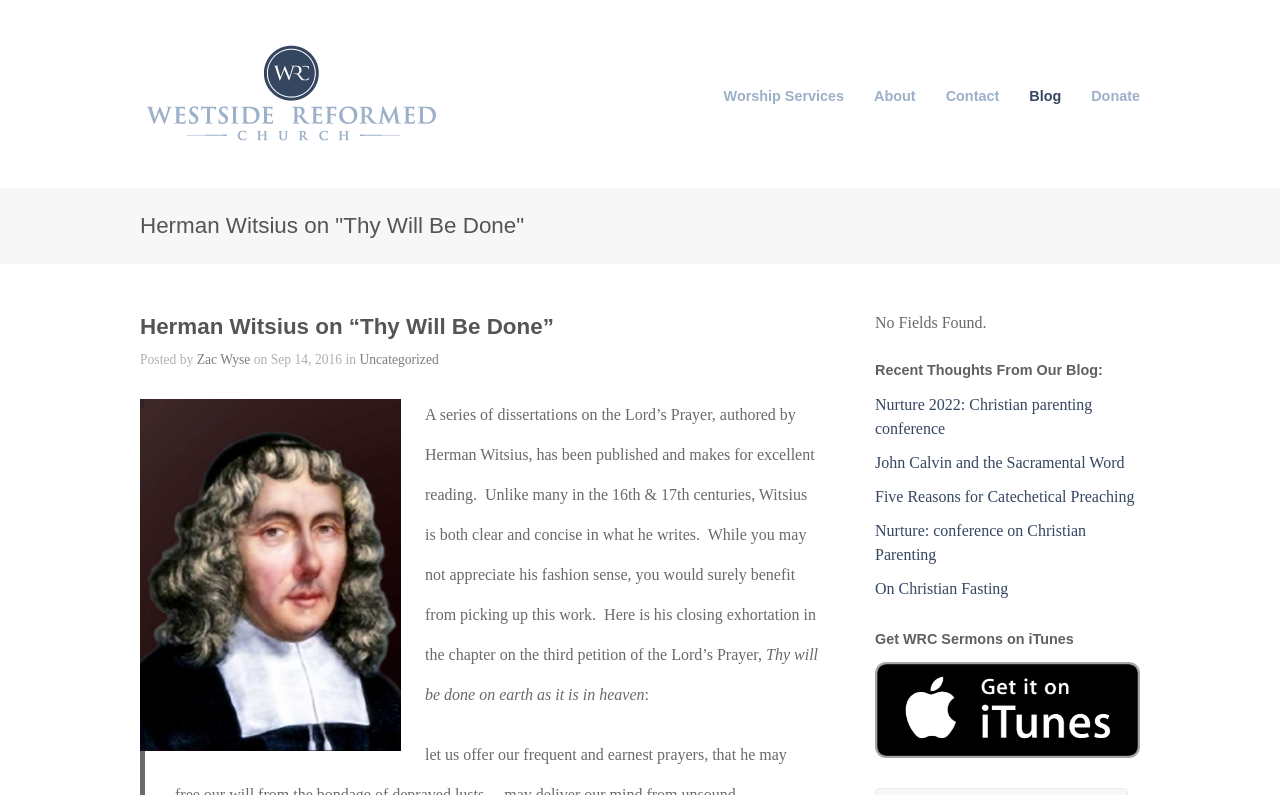Please use the details from the image to answer the following question comprehensively:
What is the third petition of the Lord's Prayer?

The third petition of the Lord's Prayer can be found in the main content area of the webpage, where it is mentioned in the context of Herman Witsius' chapter on the third petition of the Lord's Prayer.